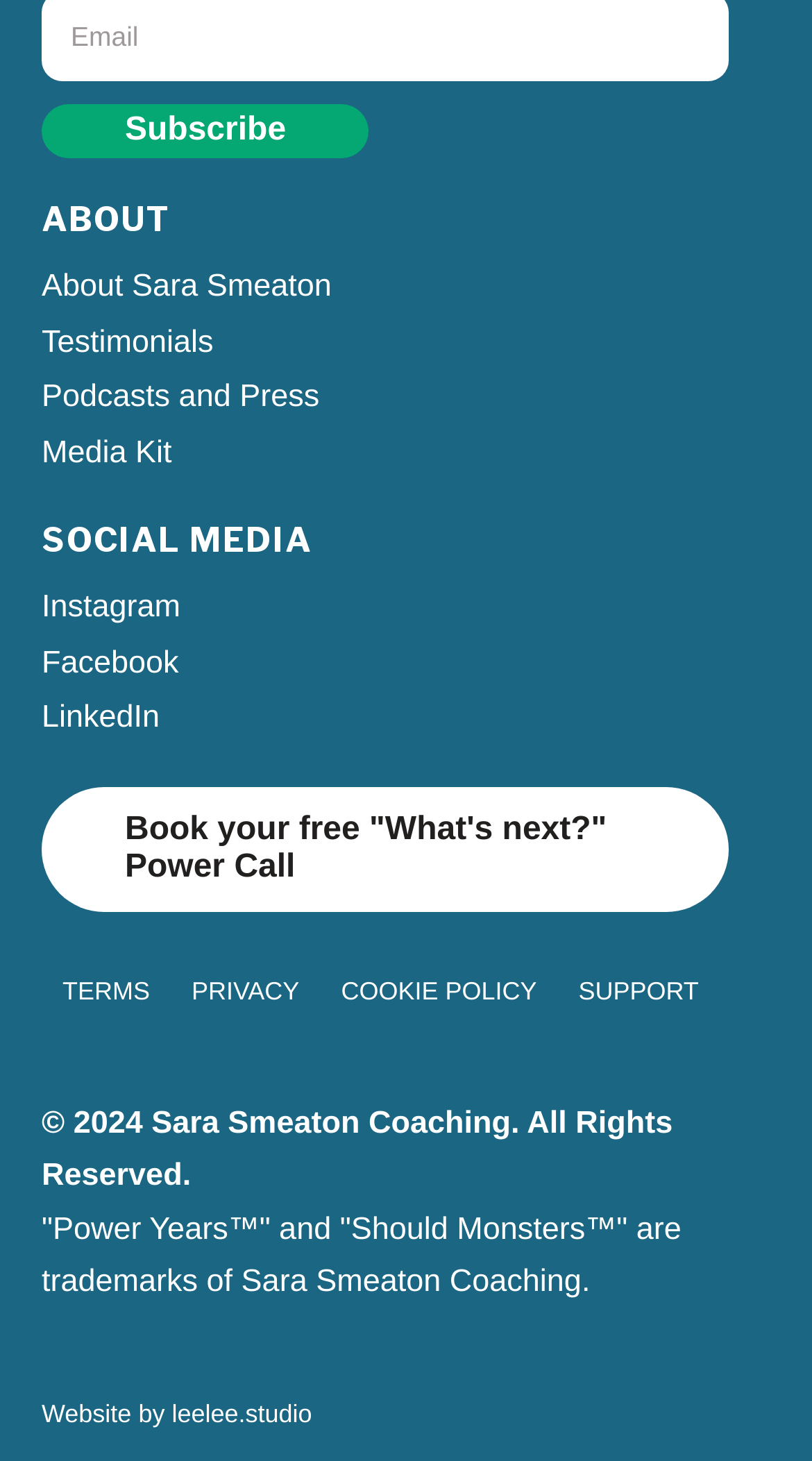Using the element description provided, determine the bounding box coordinates in the format (top-left x, top-left y, bottom-right x, bottom-right y). Ensure that all values are floating point numbers between 0 and 1. Element description: Media Kit

[0.051, 0.292, 0.897, 0.328]